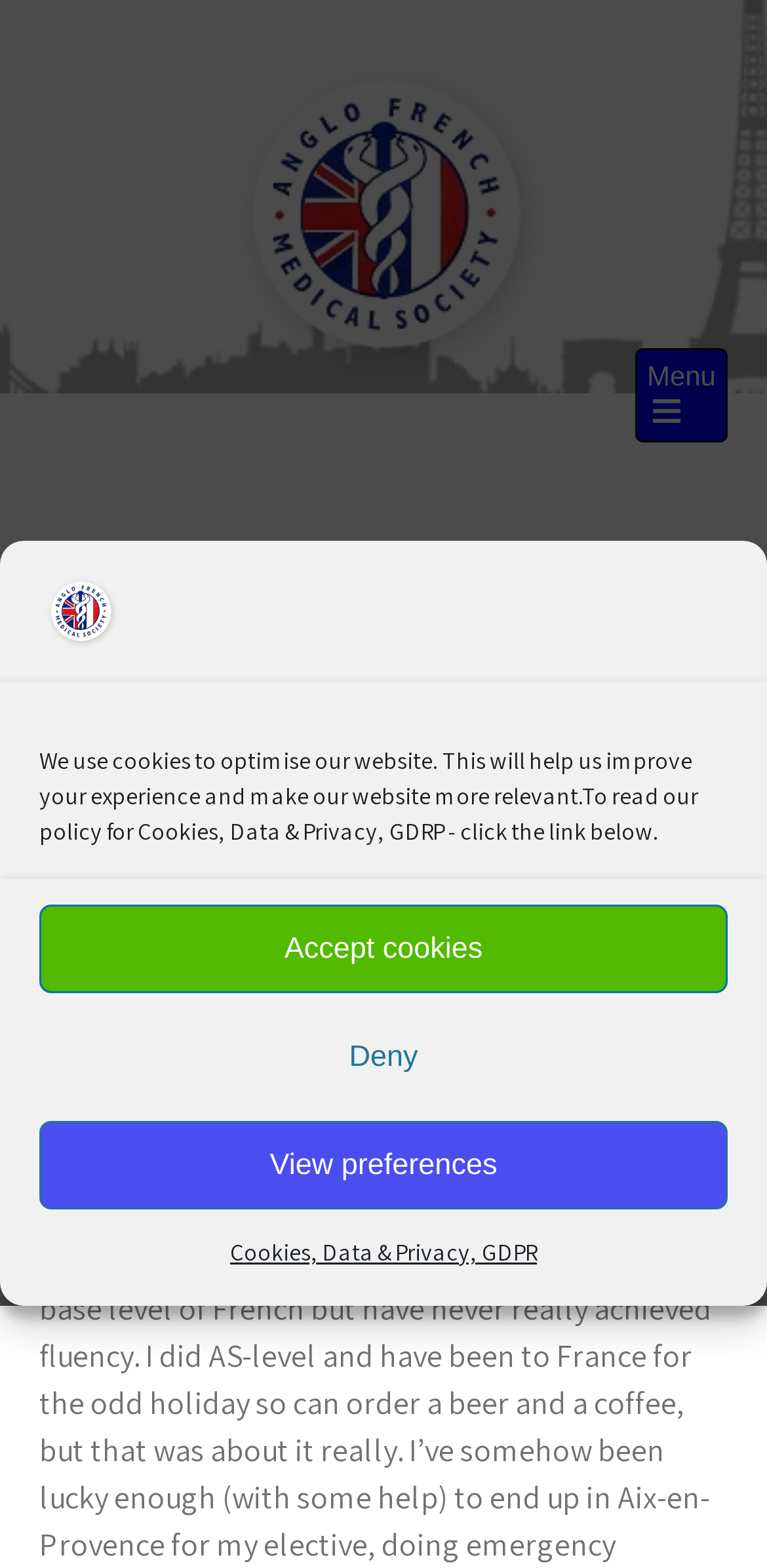Please find and report the bounding box coordinates of the element to click in order to perform the following action: "view the Uncategorized link". The coordinates should be expressed as four float numbers between 0 and 1, in the format [left, top, right, bottom].

[0.438, 0.527, 0.708, 0.554]